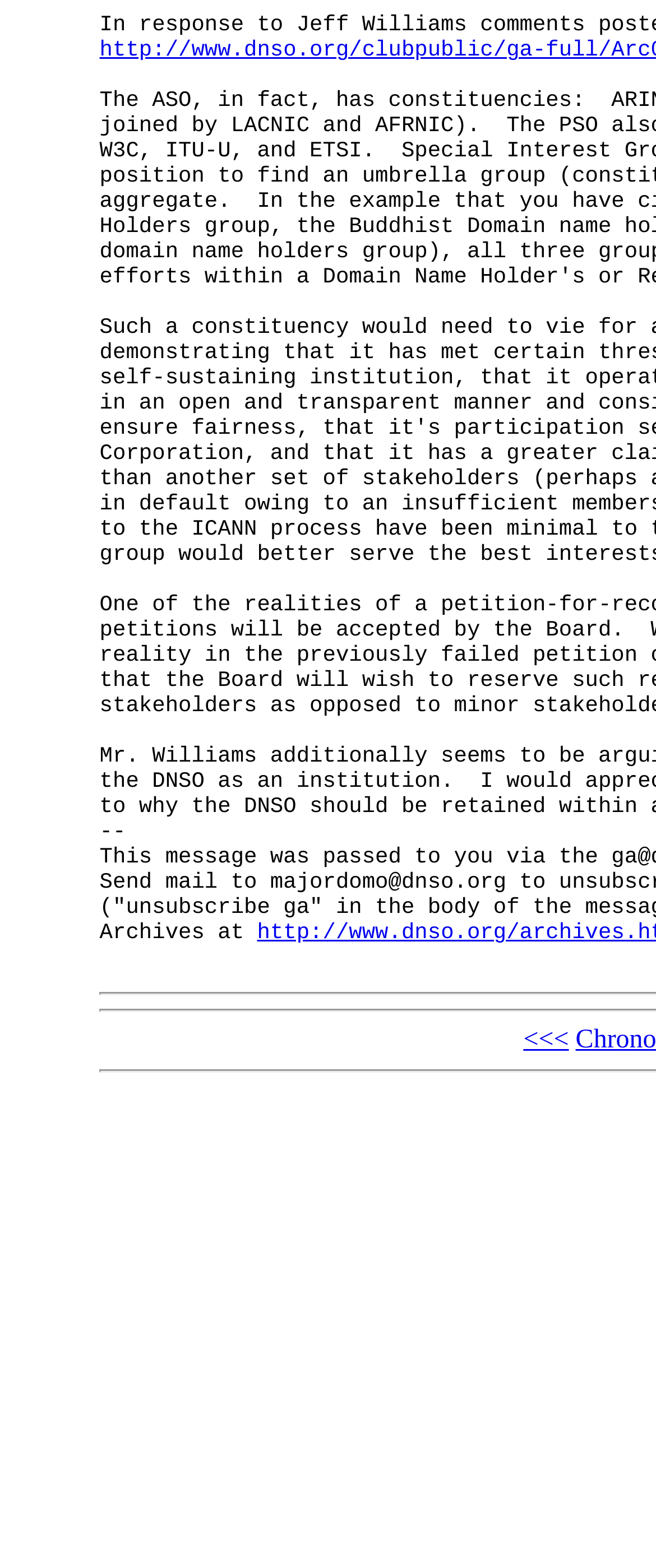Provide the bounding box for the UI element matching this description: "<<<".

[0.798, 0.654, 0.867, 0.673]